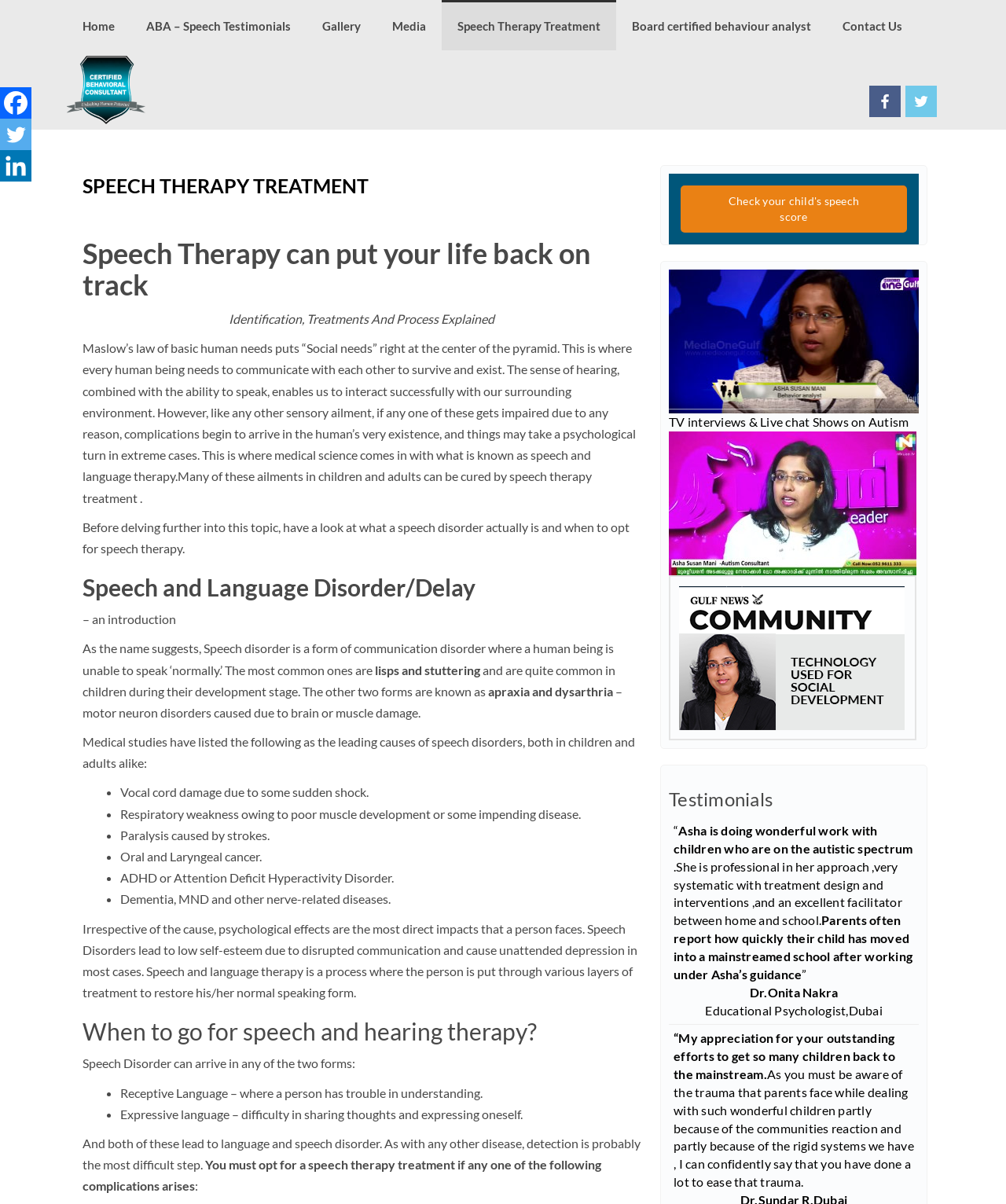Determine the bounding box coordinates of the region to click in order to accomplish the following instruction: "View the 'Testimonials' page". Provide the coordinates as four float numbers between 0 and 1, specifically [left, top, right, bottom].

[0.665, 0.654, 0.768, 0.673]